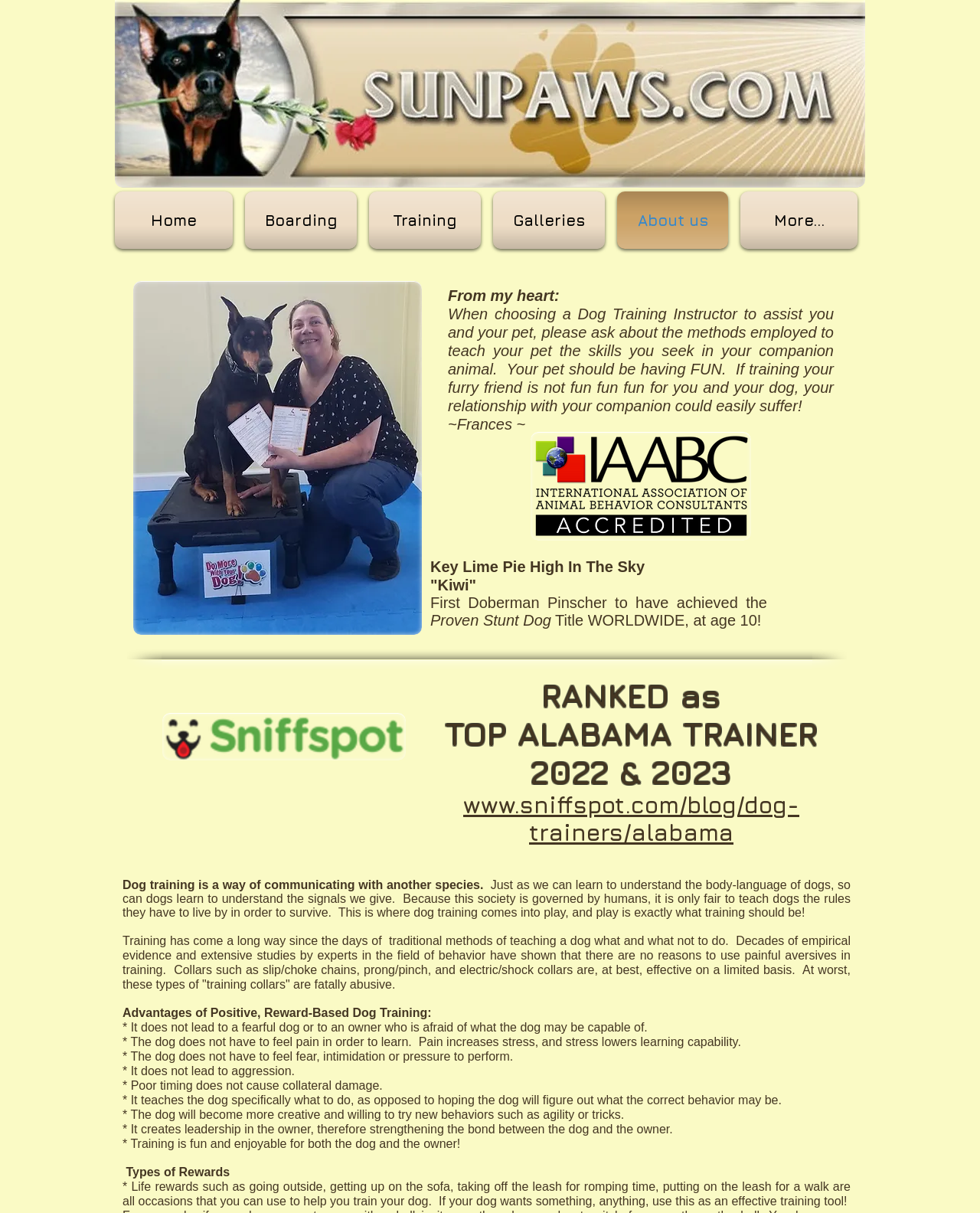Respond to the following question with a brief word or phrase:
What is the organization that accredited Frances?

IAABC